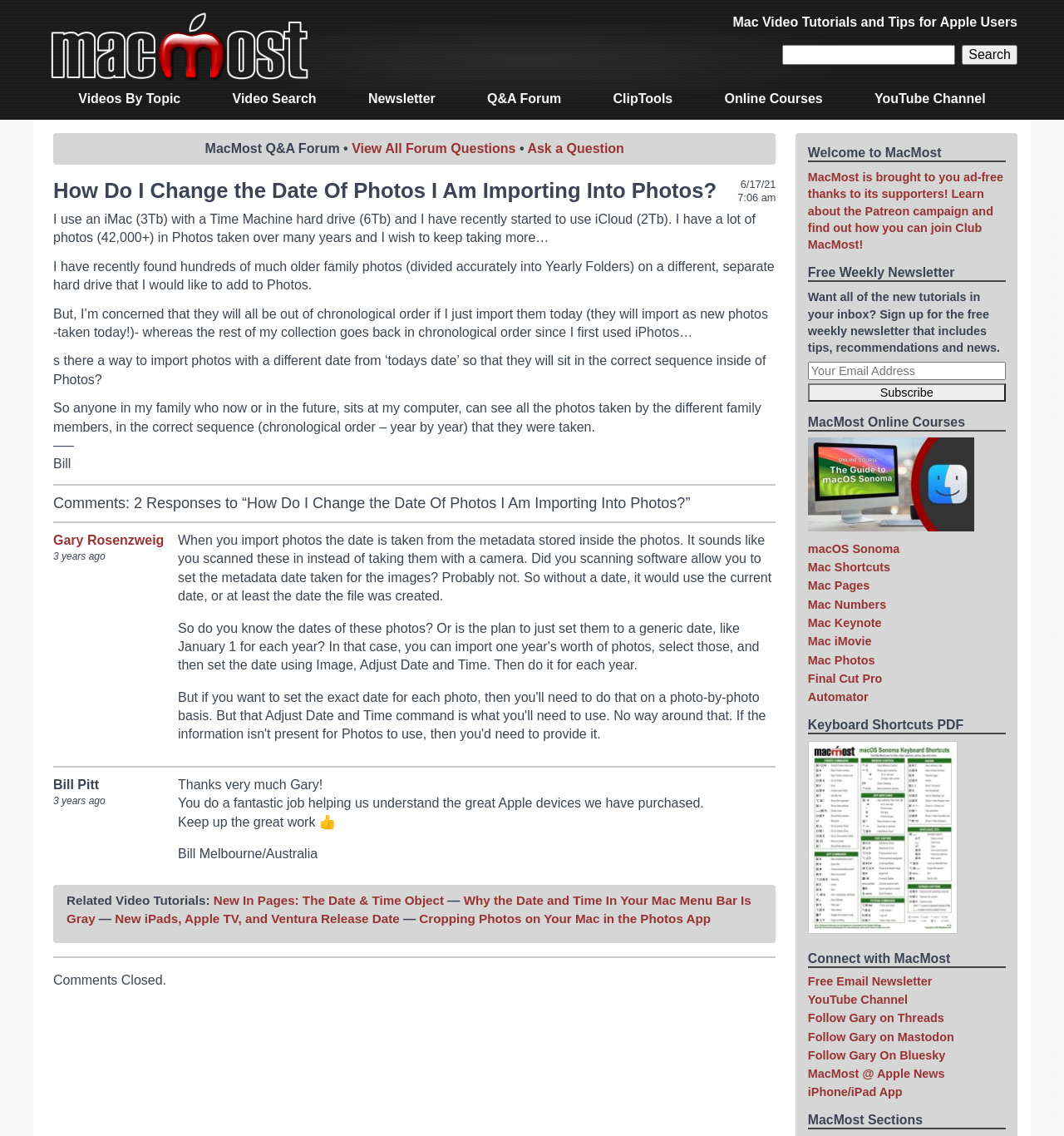Specify the bounding box coordinates of the area to click in order to execute this command: 'Visit the BUSINESS category'. The coordinates should consist of four float numbers ranging from 0 to 1, and should be formatted as [left, top, right, bottom].

None